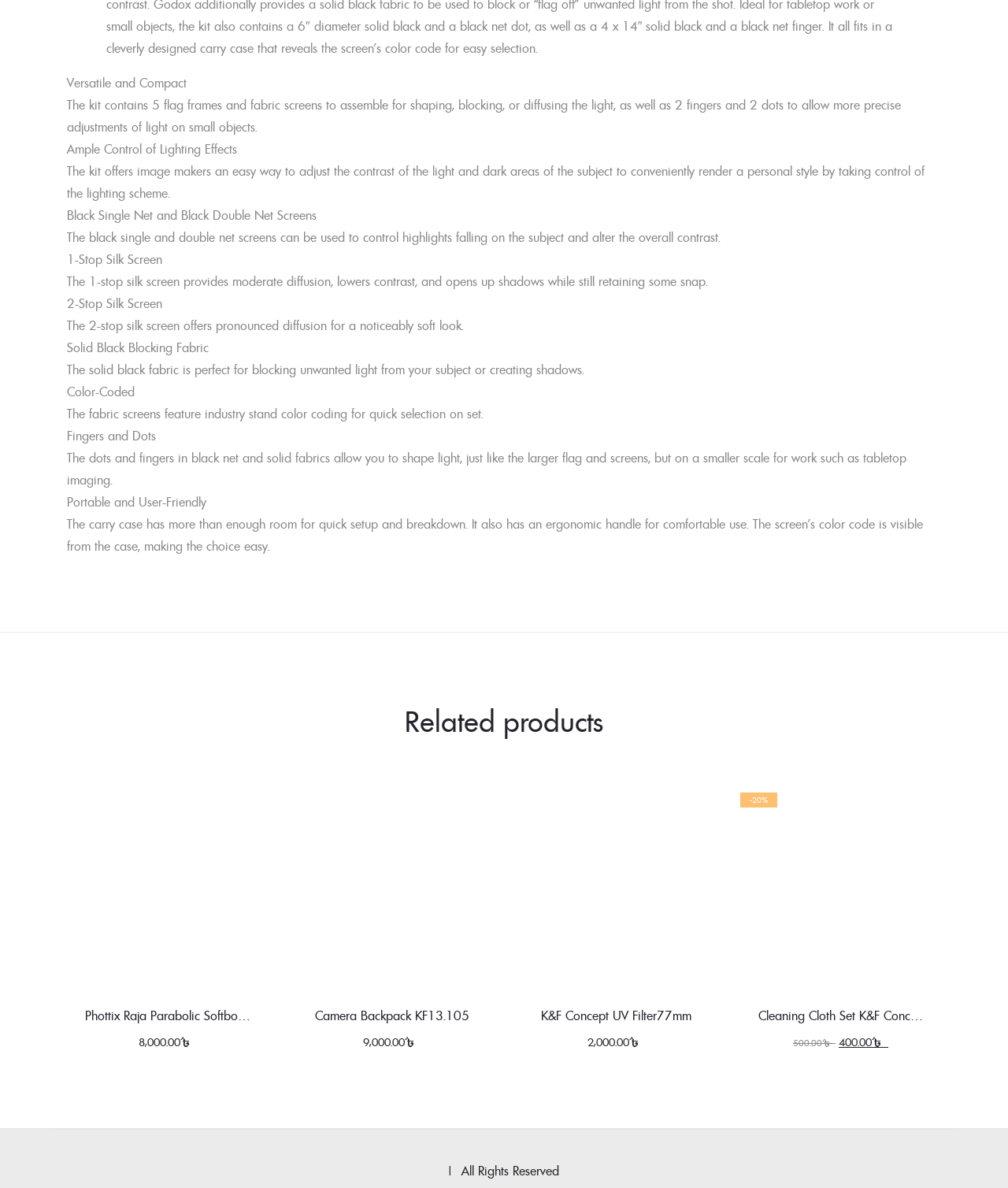What is the kit used for?
Please answer the question with a detailed and comprehensive explanation.

Based on the webpage, the kit is used for shaping, blocking, or diffusing light, and for adjusting the contrast of light and dark areas of the subject to render a personal style.